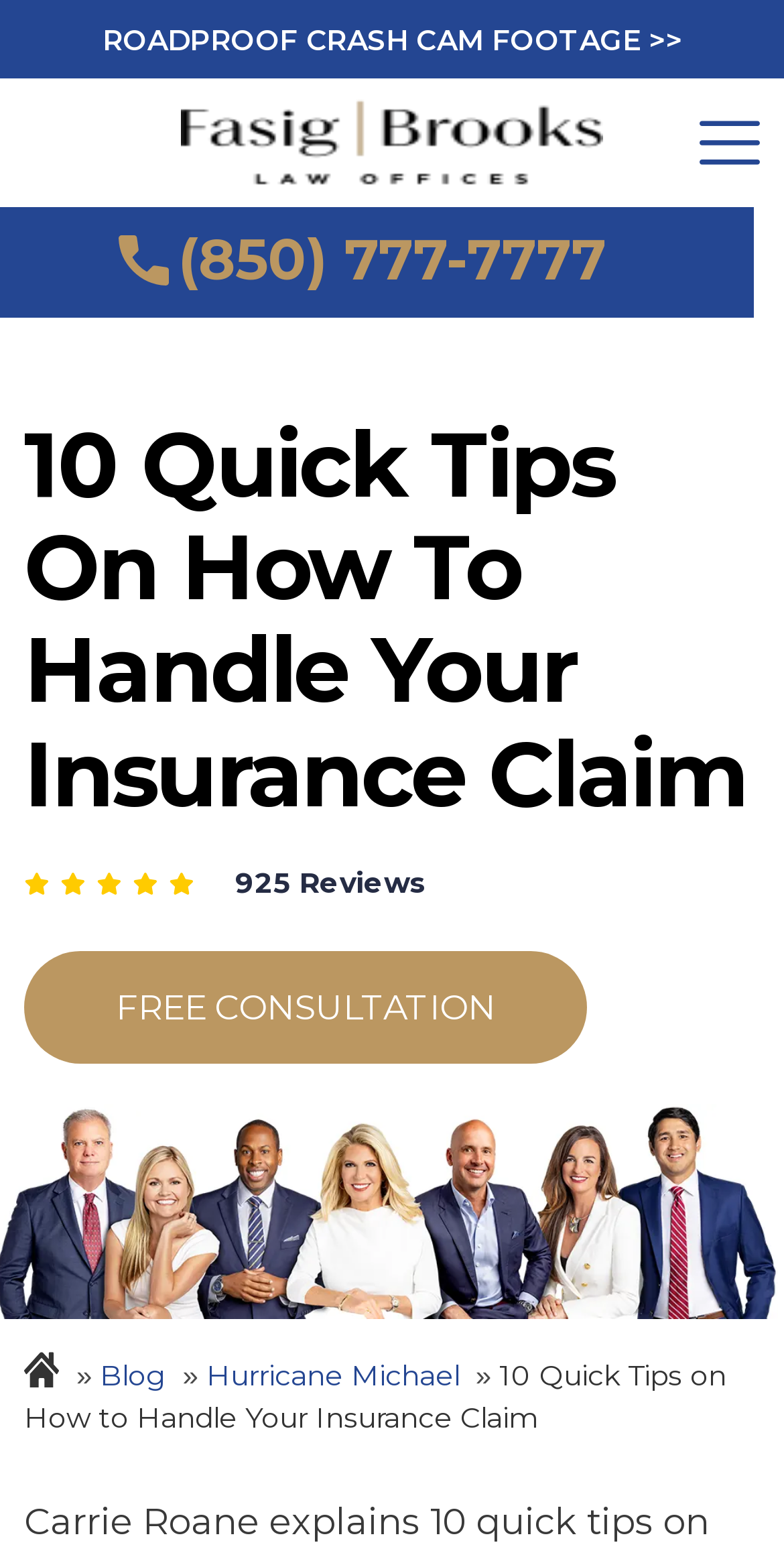Please answer the following query using a single word or phrase: 
What is the text on the button at the top right corner?

Menu